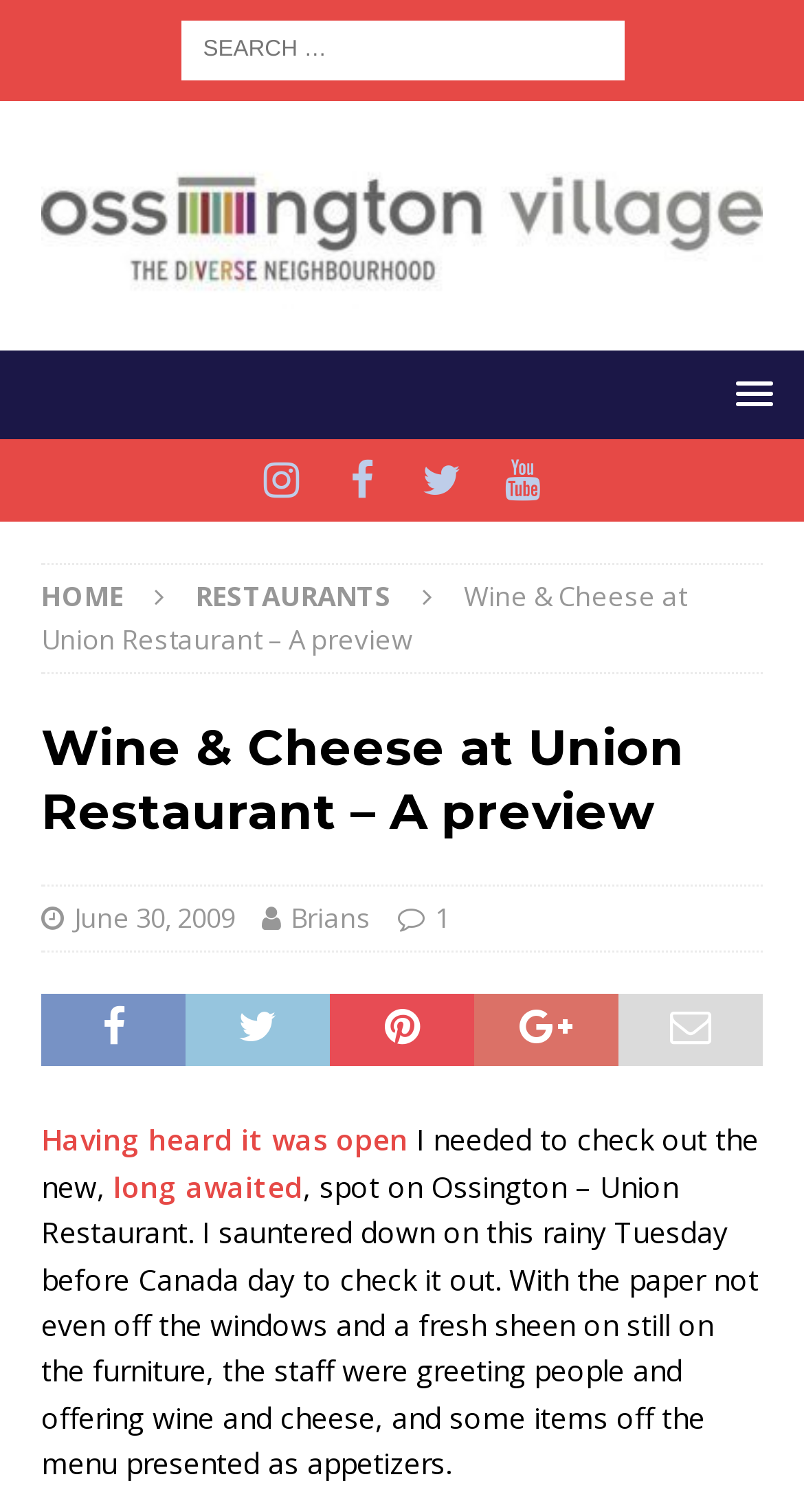What is the author of the blog post?
Please give a well-detailed answer to the question.

I found the answer by looking at the link with the text 'Brians' which is likely to be the author of the blog post. This link is present in the middle section of the webpage, near the heading 'Wine & Cheese at Union Restaurant – A preview'.